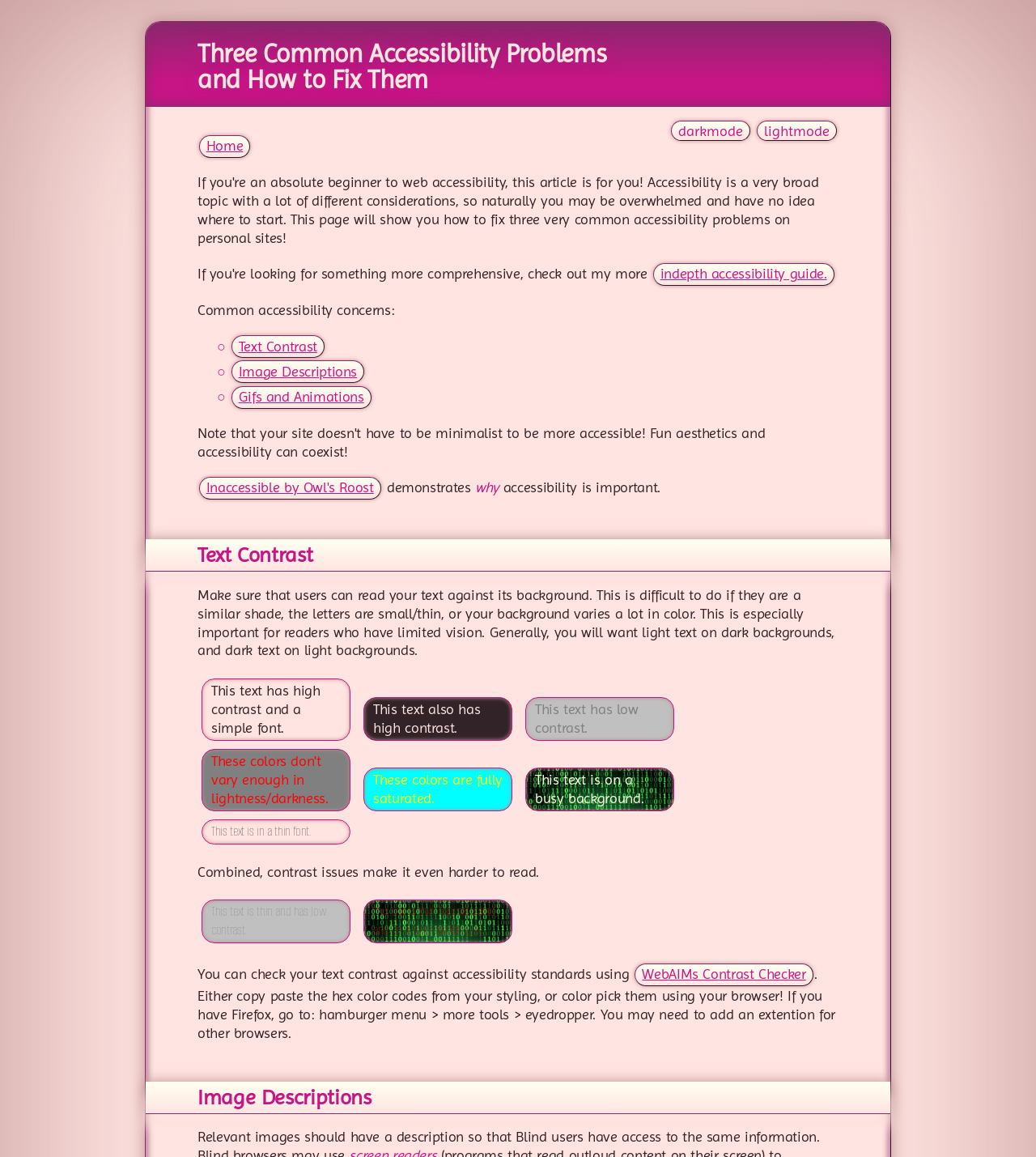Locate the bounding box coordinates of the clickable region to complete the following instruction: "Toggle the 'darkmode' button."

[0.647, 0.104, 0.724, 0.122]